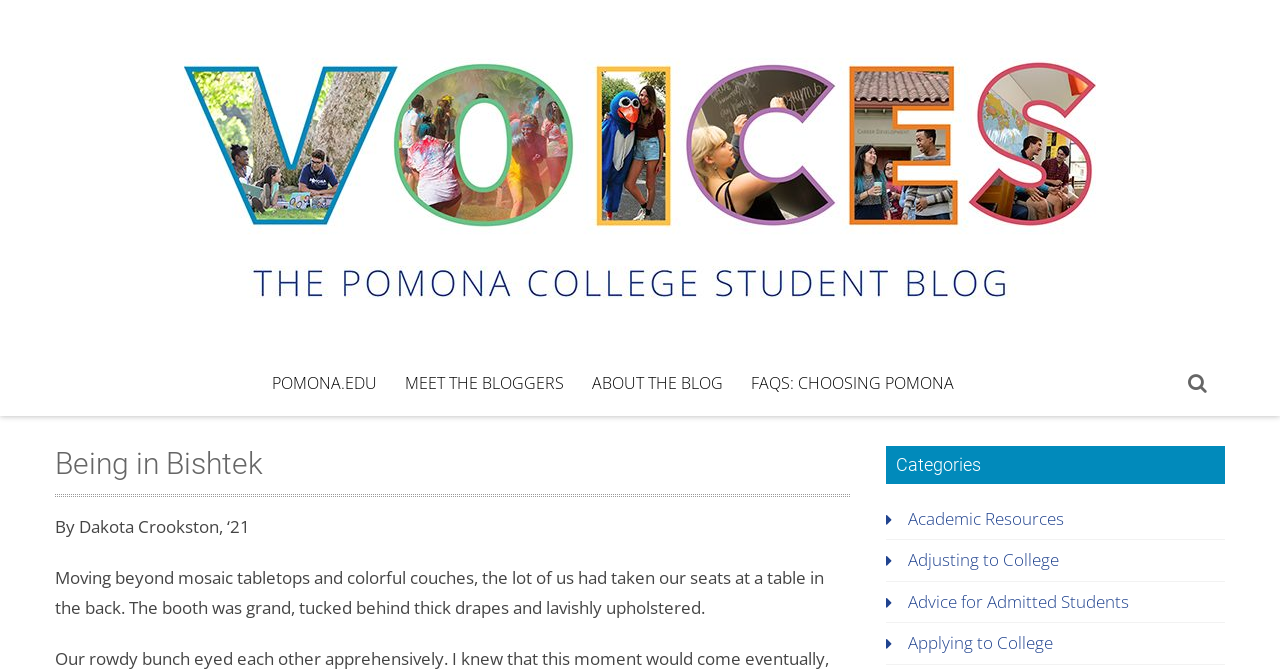Locate the bounding box coordinates of the area you need to click to fulfill this instruction: 'click on the Voices link'. The coordinates must be in the form of four float numbers ranging from 0 to 1: [left, top, right, bottom].

[0.144, 0.249, 0.856, 0.279]